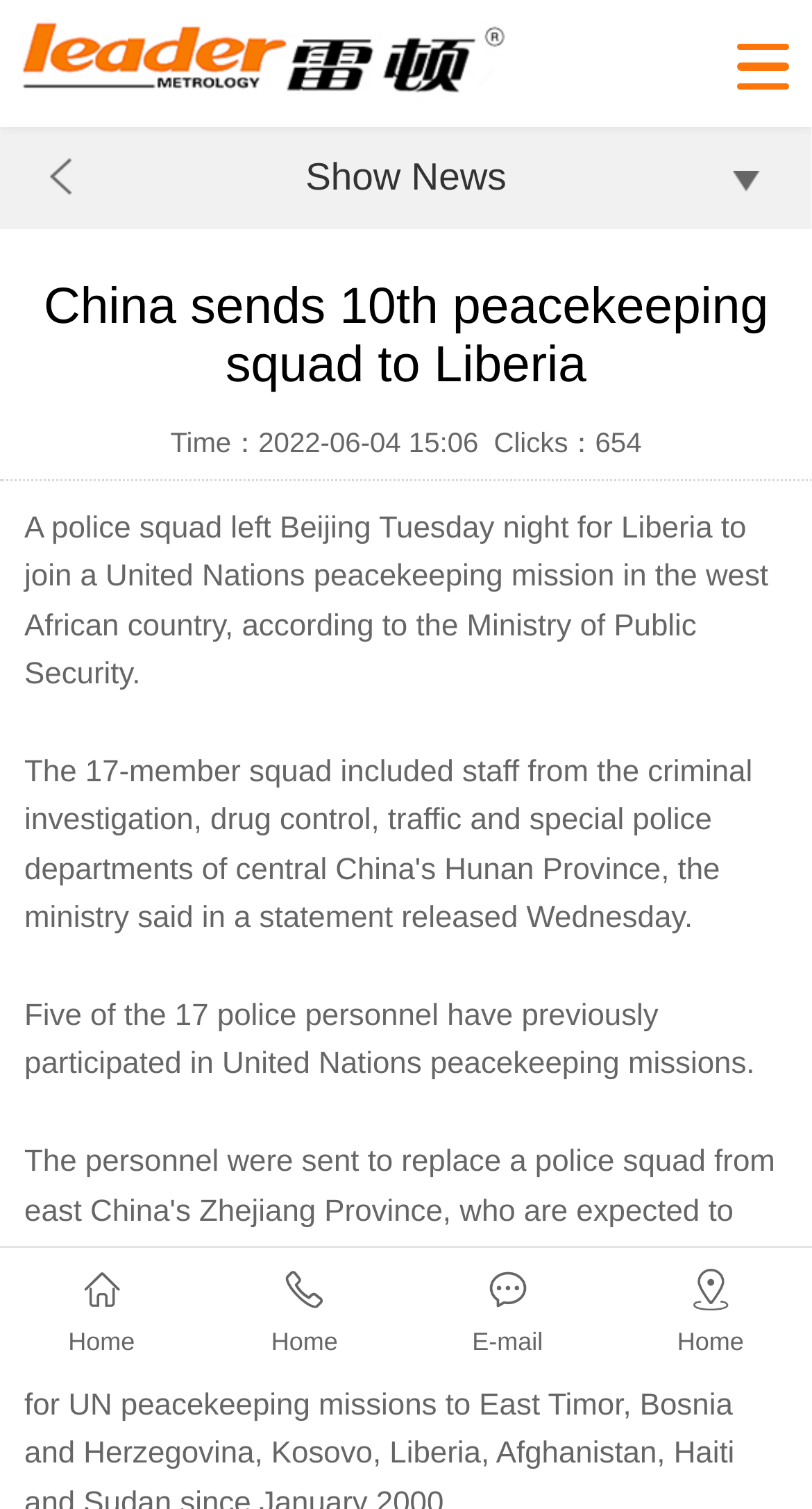Construct a thorough caption encompassing all aspects of the webpage.

The webpage appears to be a news article page. At the top, there is a logo of "Qingdao Leader Metrology Instruments Co., ltd" accompanied by a link with the same name. Below the logo, there is a heading "Show News" that spans the entire width of the page. 

Under the "Show News" heading, there is an article with a heading "China sends 10th peacekeeping squad to Liberia" that takes up most of the page width. The article's content is divided into several paragraphs. The first paragraph mentions a police squad leaving Beijing for Liberia to join a United Nations peacekeeping mission. The second paragraph provides more details about the police personnel participating in the mission.

To the top-right of the article, there are two lines of text displaying the time "2022-06-04 15:06" and the number of clicks "654". 

At the bottom of the page, there are four links: "Home" appears three times, and "E-mail" appears once, arranged horizontally from left to right.